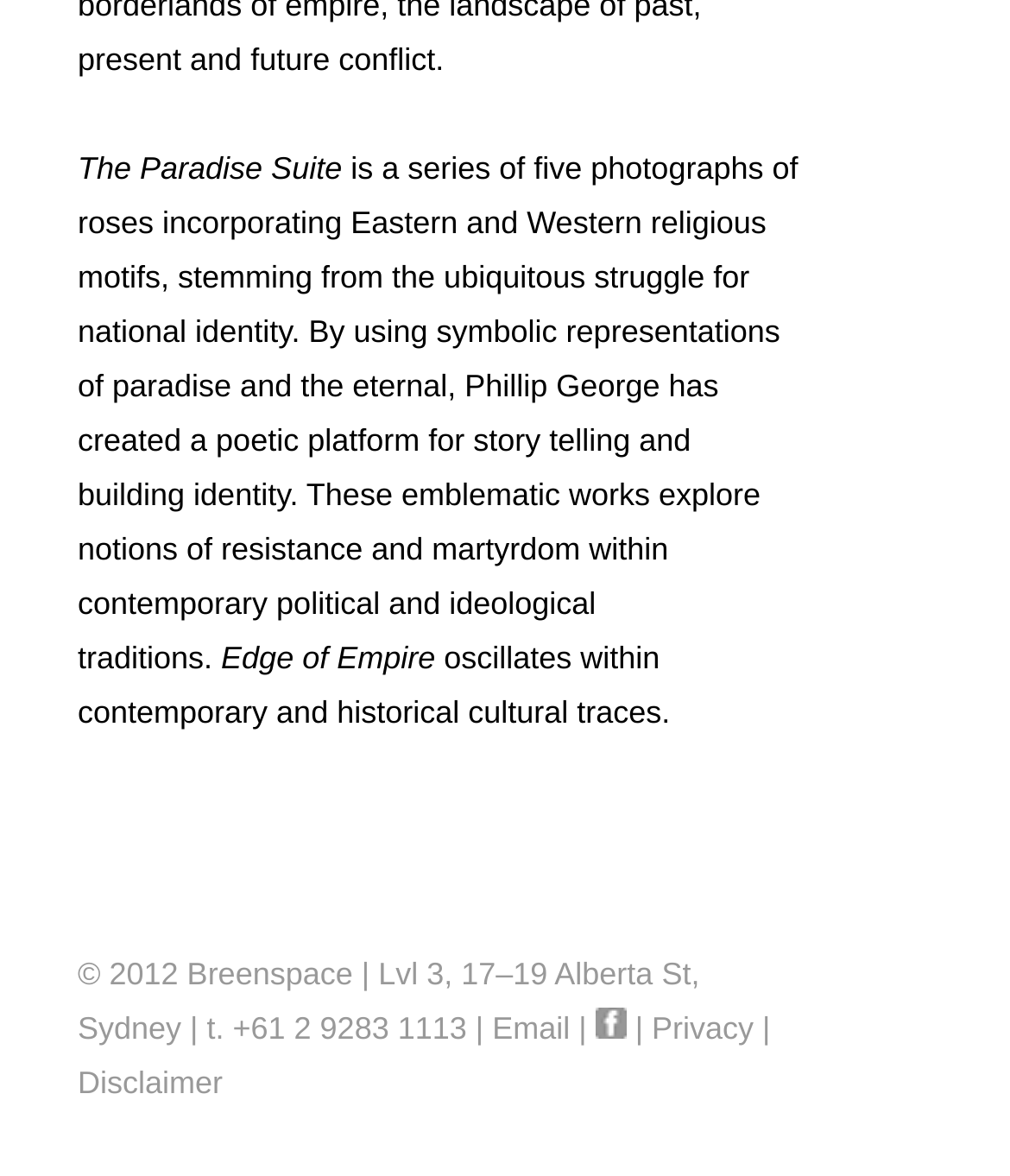Provide a one-word or brief phrase answer to the question:
What is the theme of the art series 'Edge of Empire'?

contemporary and historical cultural traces